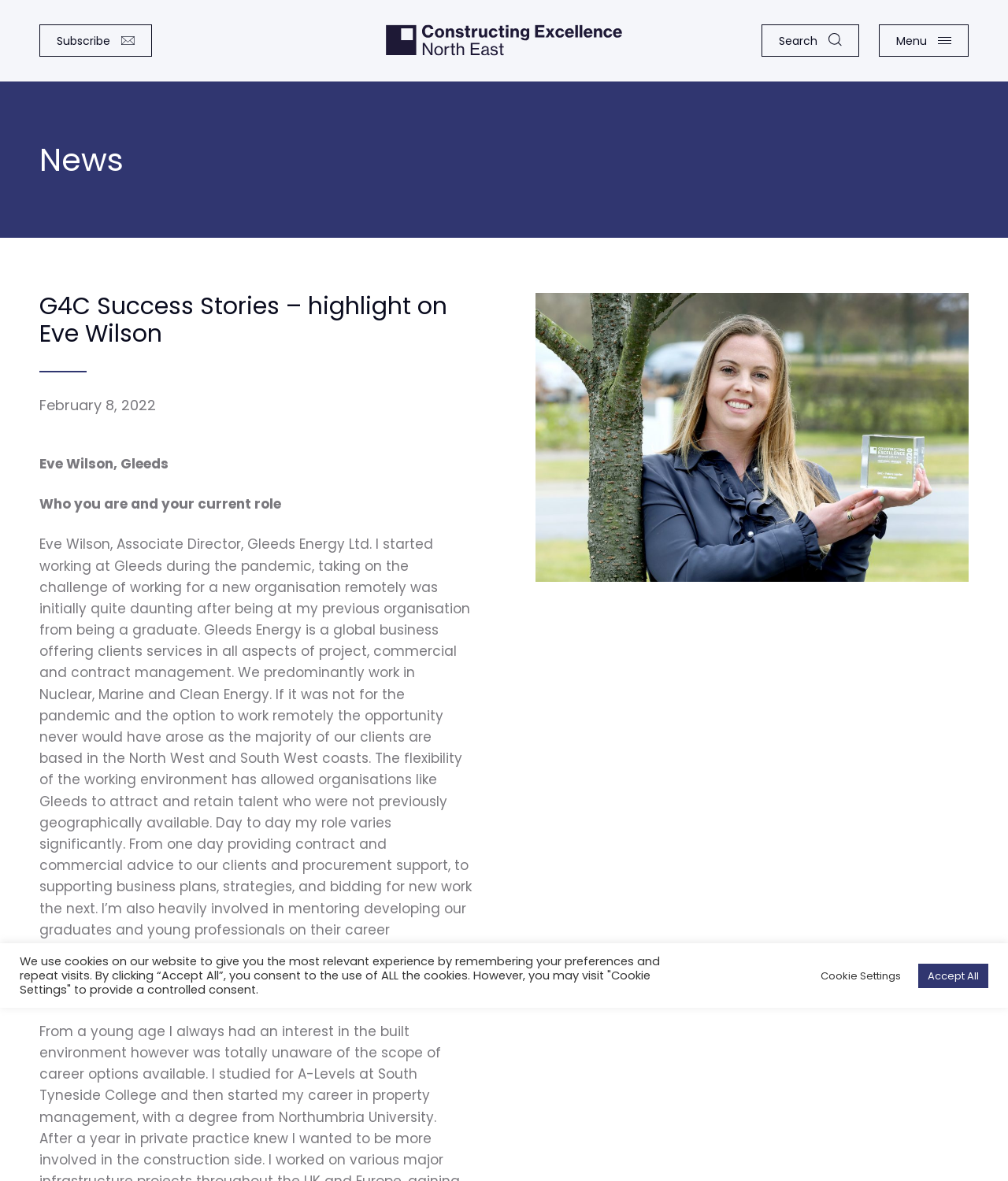What services does Gleeds Energy offer to clients?
Using the image as a reference, answer the question with a short word or phrase.

project, commercial and contract management